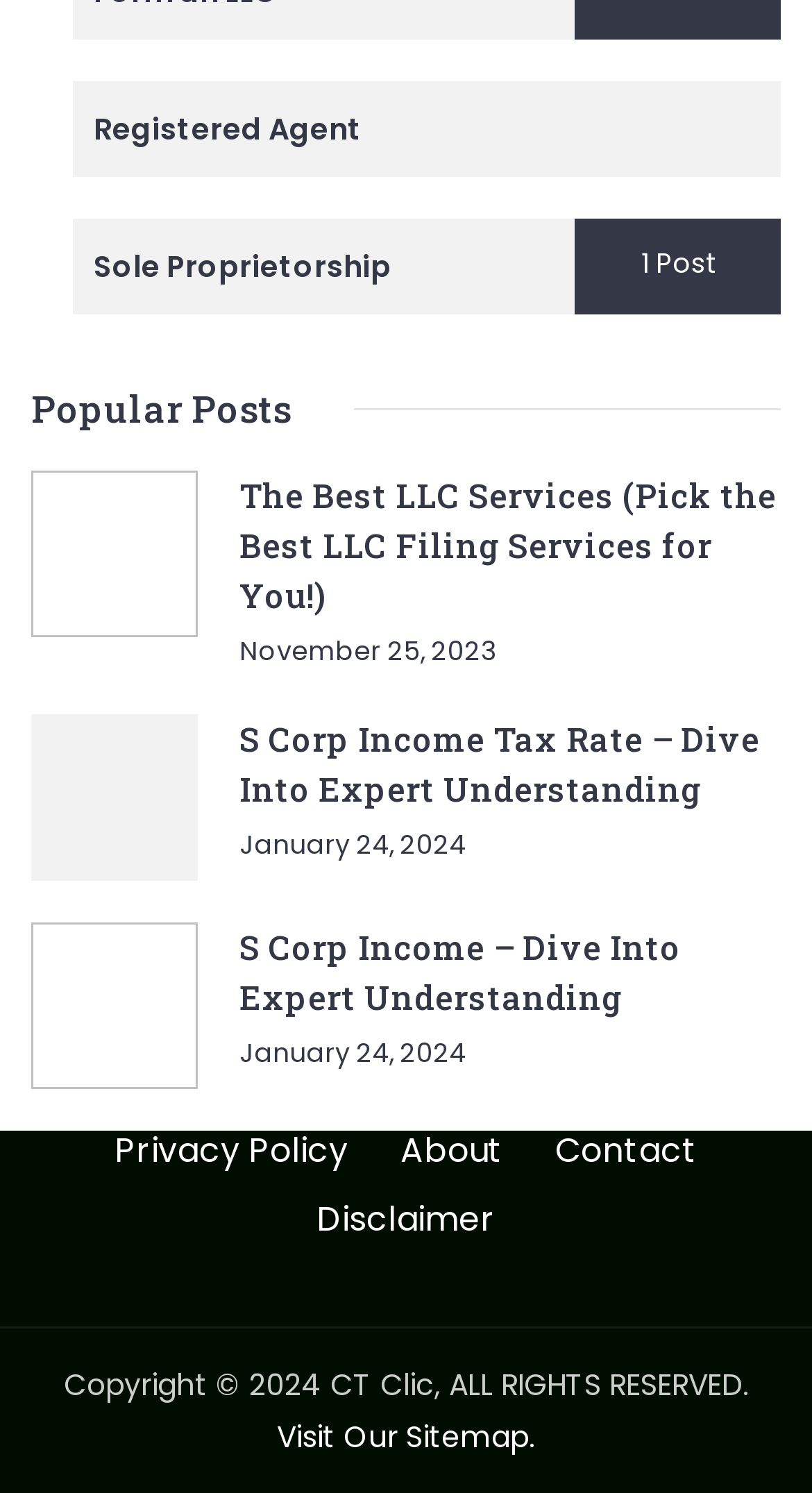Determine the bounding box for the described UI element: "Visit Our Sitemap.".

[0.341, 0.948, 0.659, 0.976]